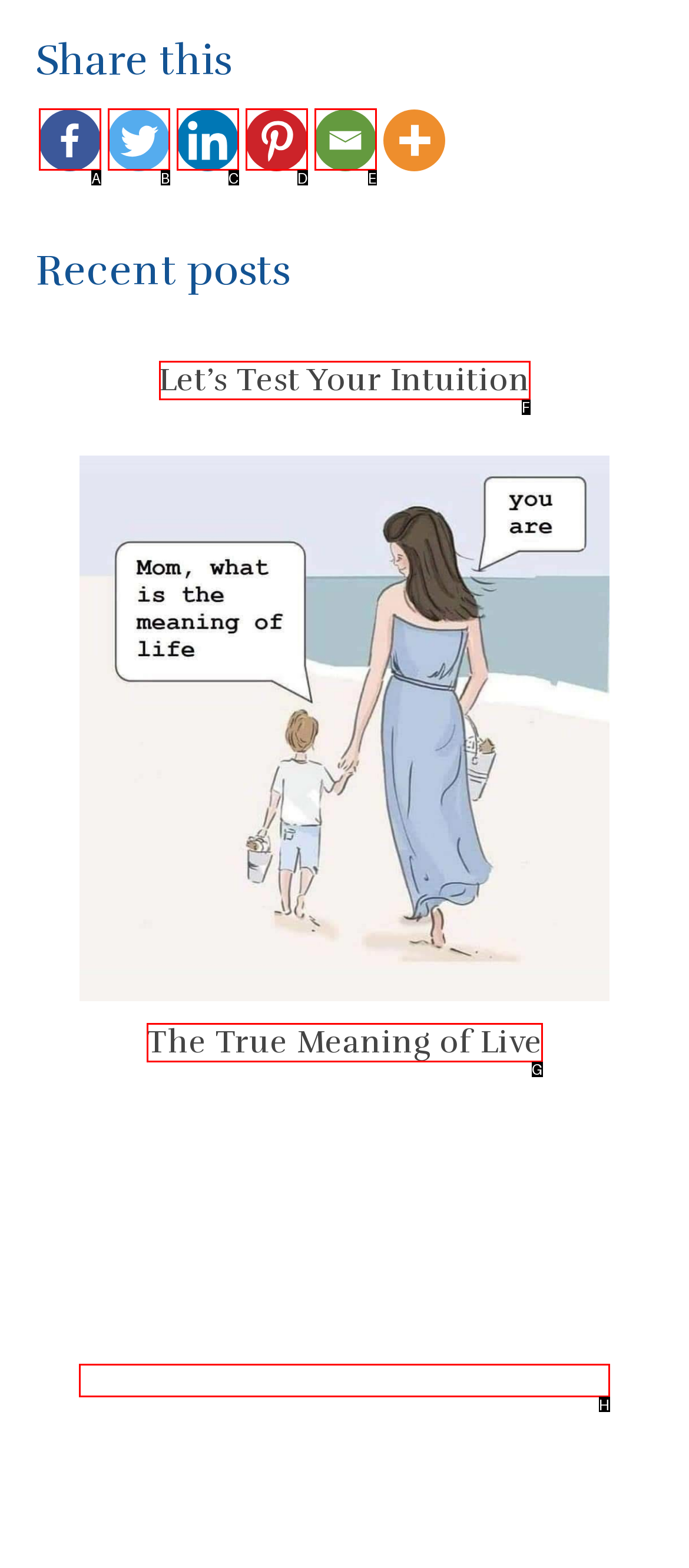Determine which HTML element to click for this task: Learn about 'What are Guardian Angels?' Provide the letter of the selected choice.

H